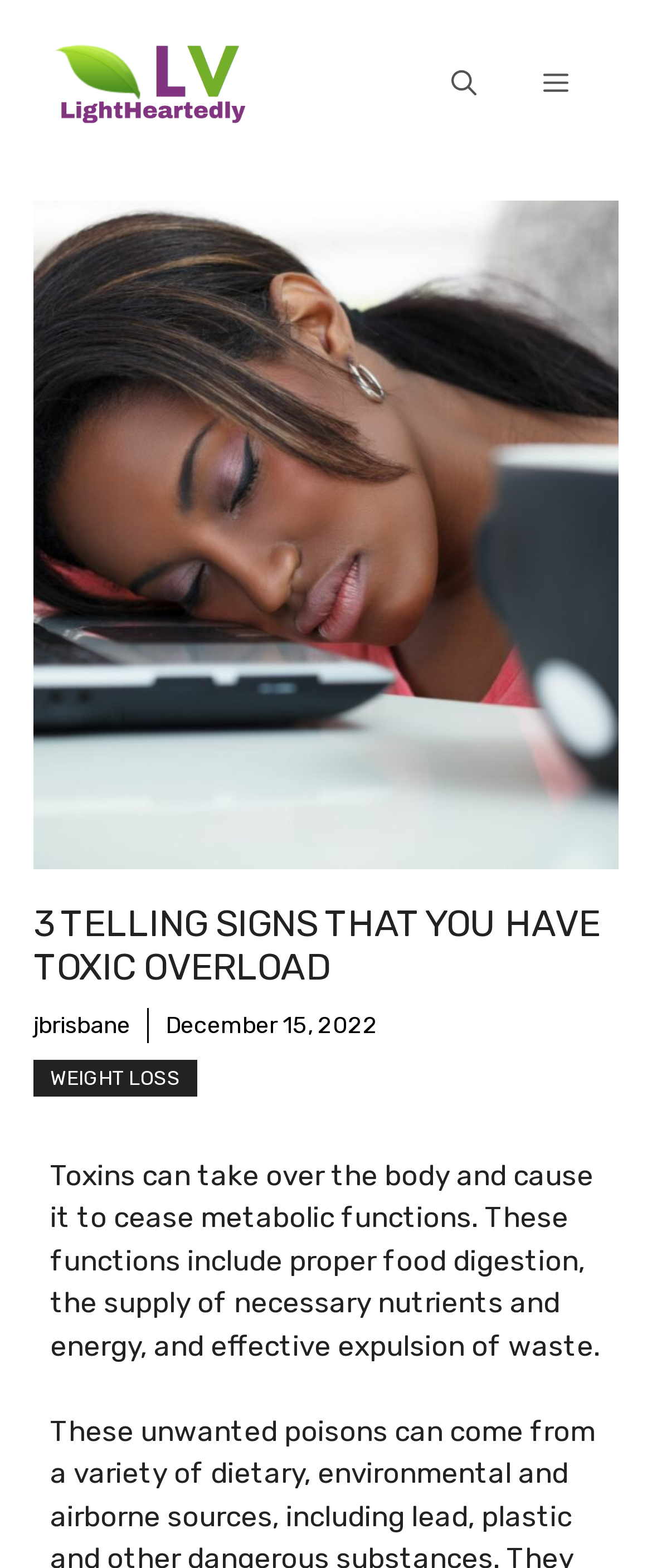Using the webpage screenshot, find the UI element described by Menu. Provide the bounding box coordinates in the format (top-left x, top-left y, bottom-right x, bottom-right y), ensuring all values are floating point numbers between 0 and 1.

[0.782, 0.021, 0.923, 0.085]